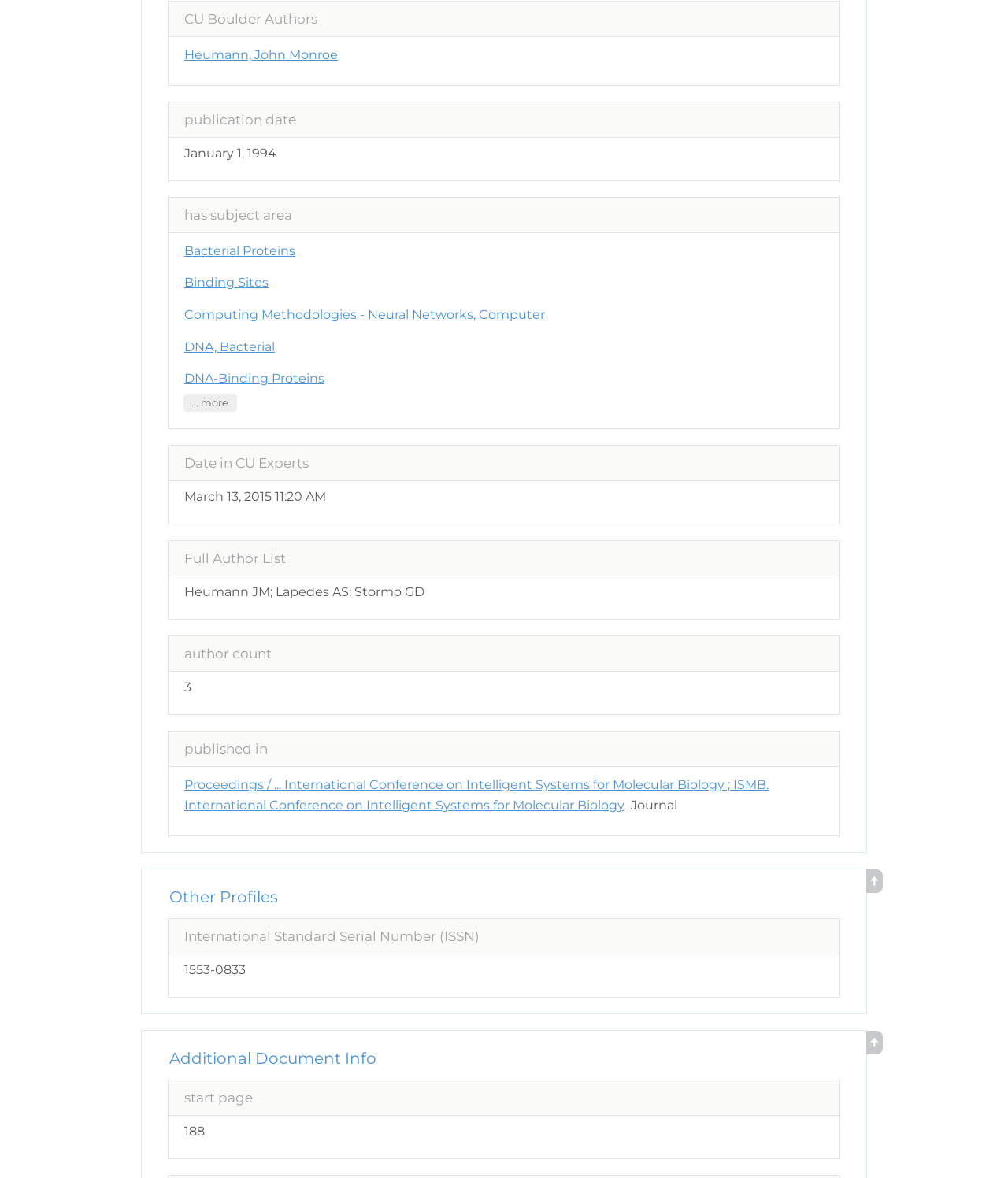Provide the bounding box coordinates, formatted as (top-left x, top-left y, bottom-right x, bottom-right y), with all values being floating point numbers between 0 and 1. Identify the bounding box of the UI element that matches the description: Heumann, John Monroe

[0.183, 0.04, 0.335, 0.053]